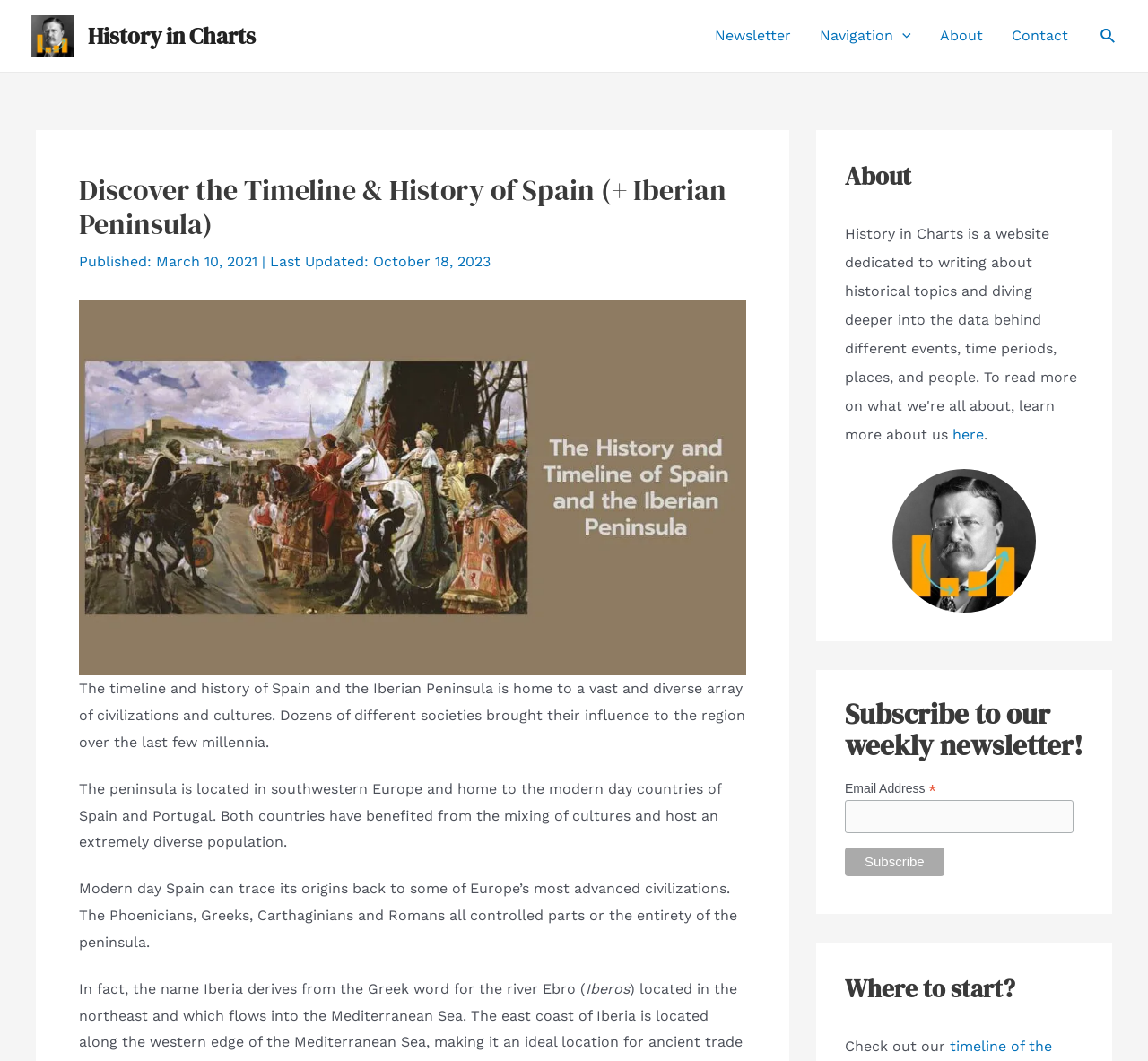Determine the bounding box coordinates of the clickable region to follow the instruction: "Subscribe to the newsletter".

[0.736, 0.799, 0.822, 0.826]